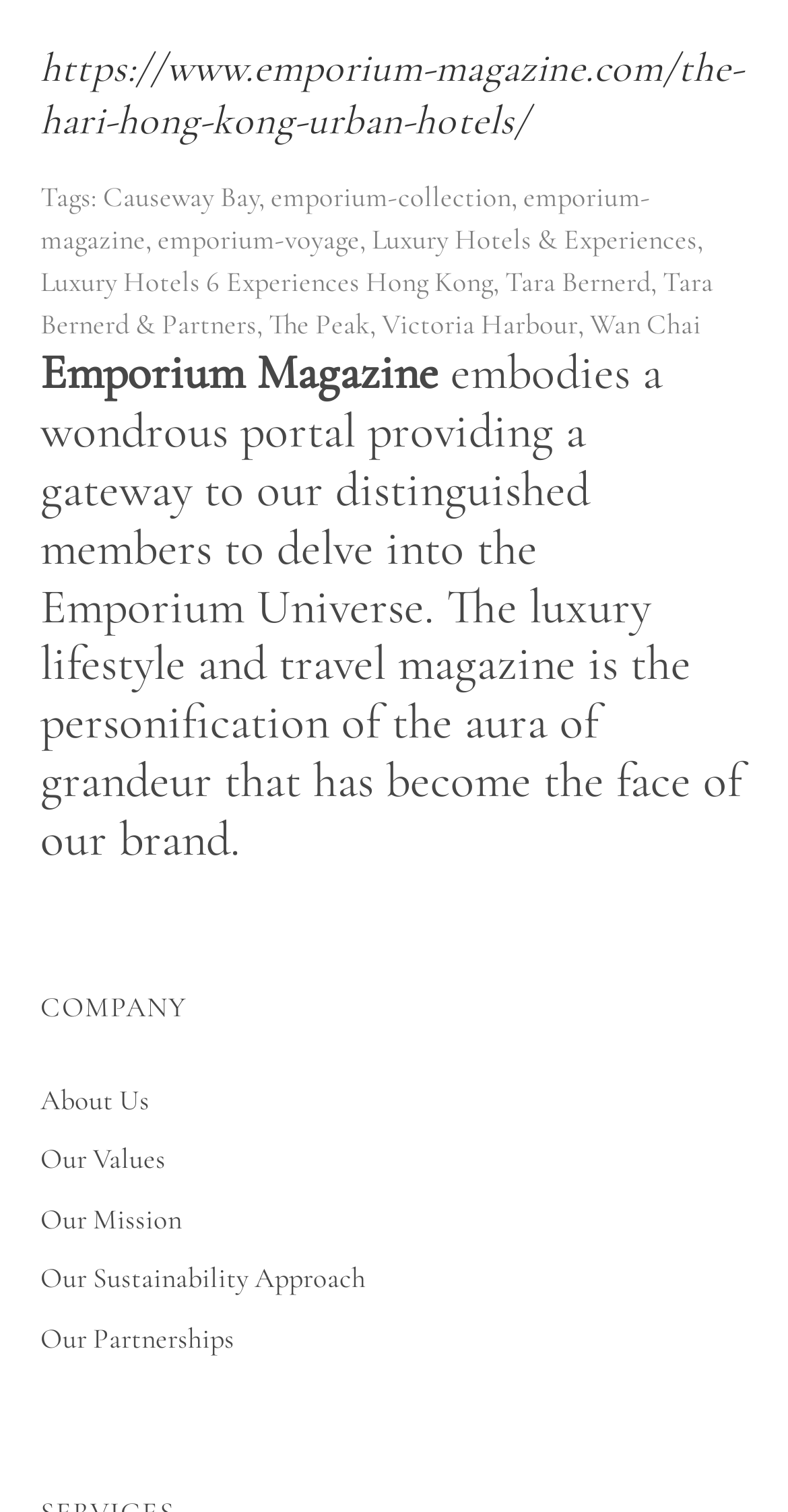Indicate the bounding box coordinates of the clickable region to achieve the following instruction: "visit The Hari Hong Kong urban hotels."

[0.051, 0.03, 0.944, 0.097]